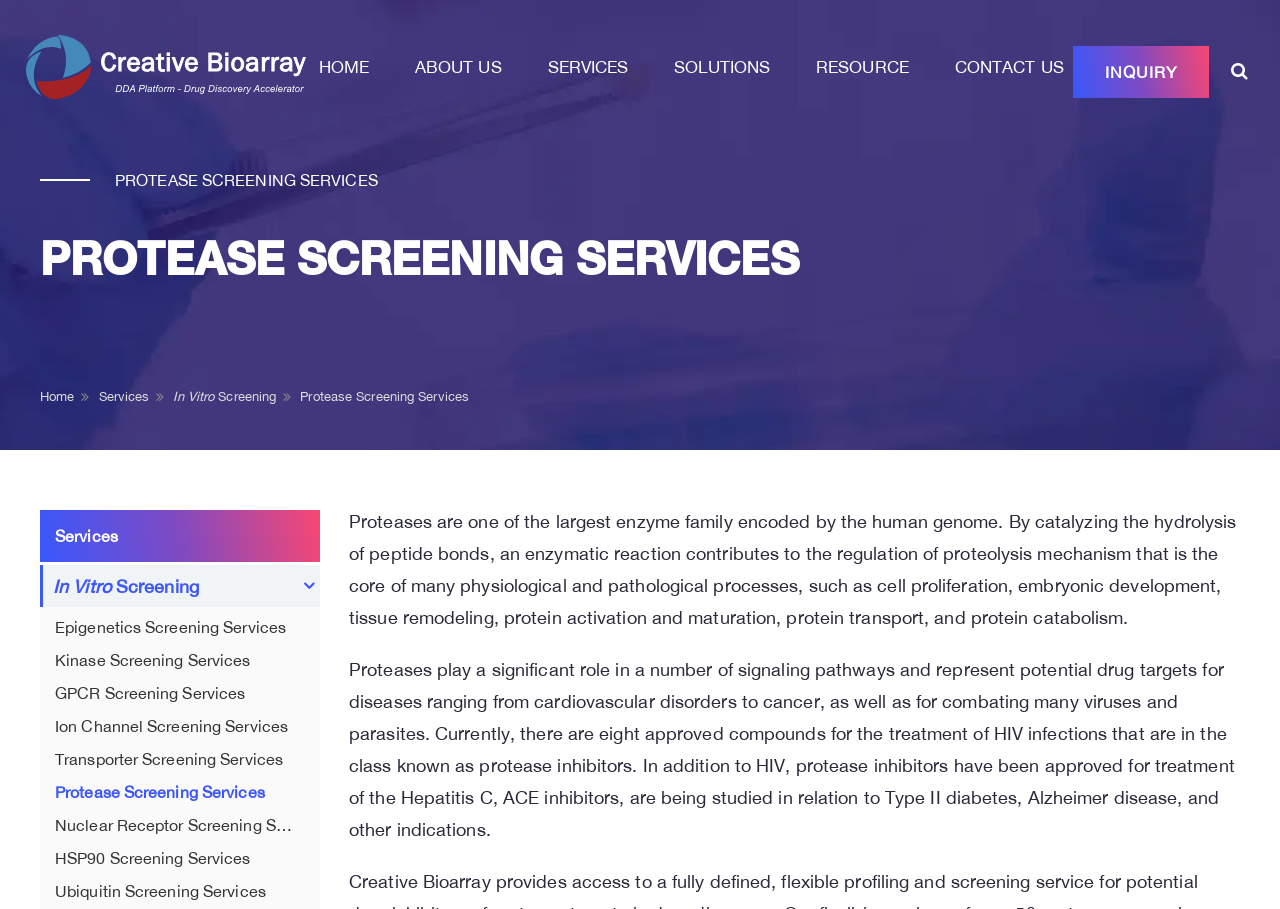Can you specify the bounding box coordinates for the region that should be clicked to fulfill this instruction: "Search for something".

None